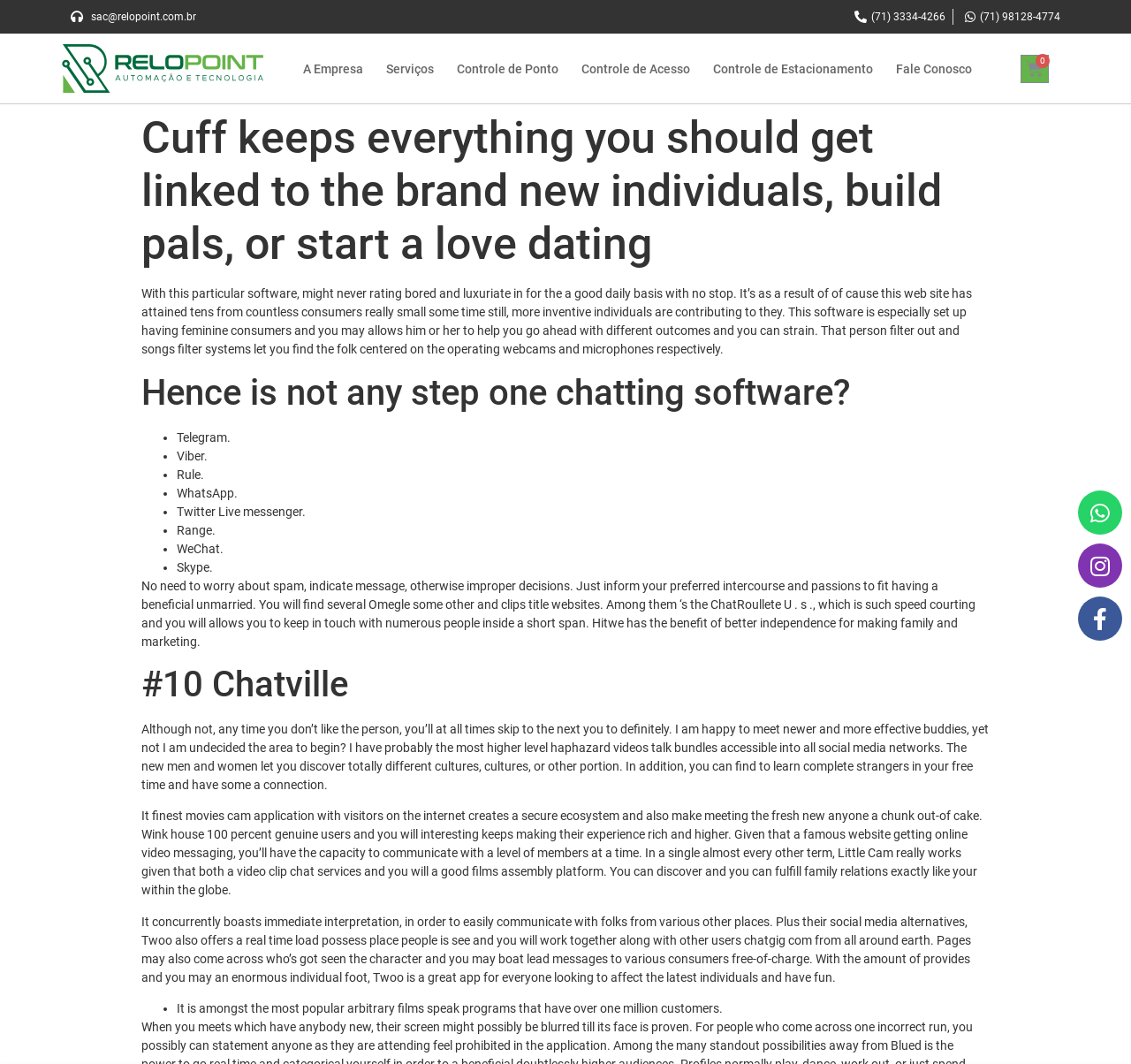What is the feature of the Little Cam?
Refer to the image and provide a thorough answer to the question.

I found the feature of the Little Cam by reading the static text element that mentions 'Little Cam really works given that both a video clip chat services and you will a good films assembly platform'.